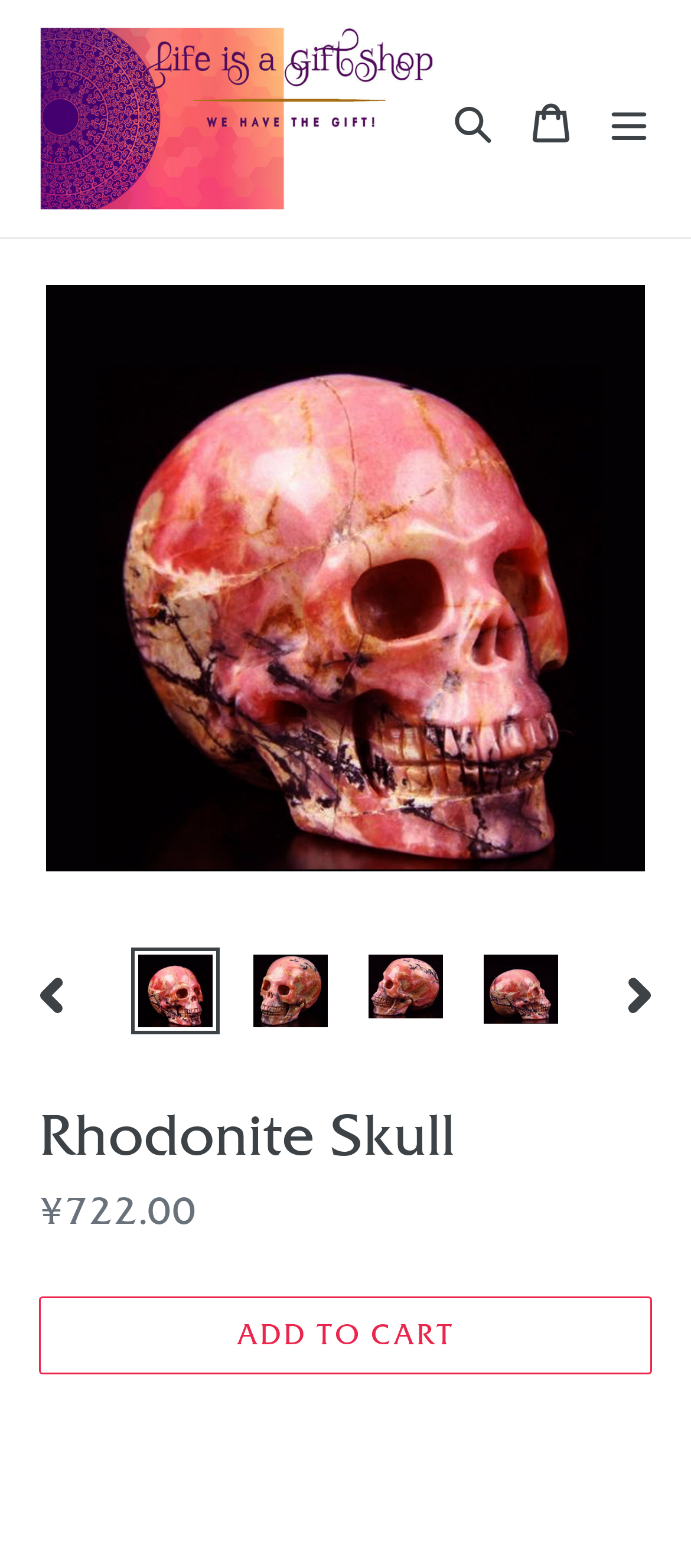Find the bounding box coordinates for the area you need to click to carry out the instruction: "Add to cart". The coordinates should be four float numbers between 0 and 1, indicated as [left, top, right, bottom].

[0.056, 0.827, 0.944, 0.877]